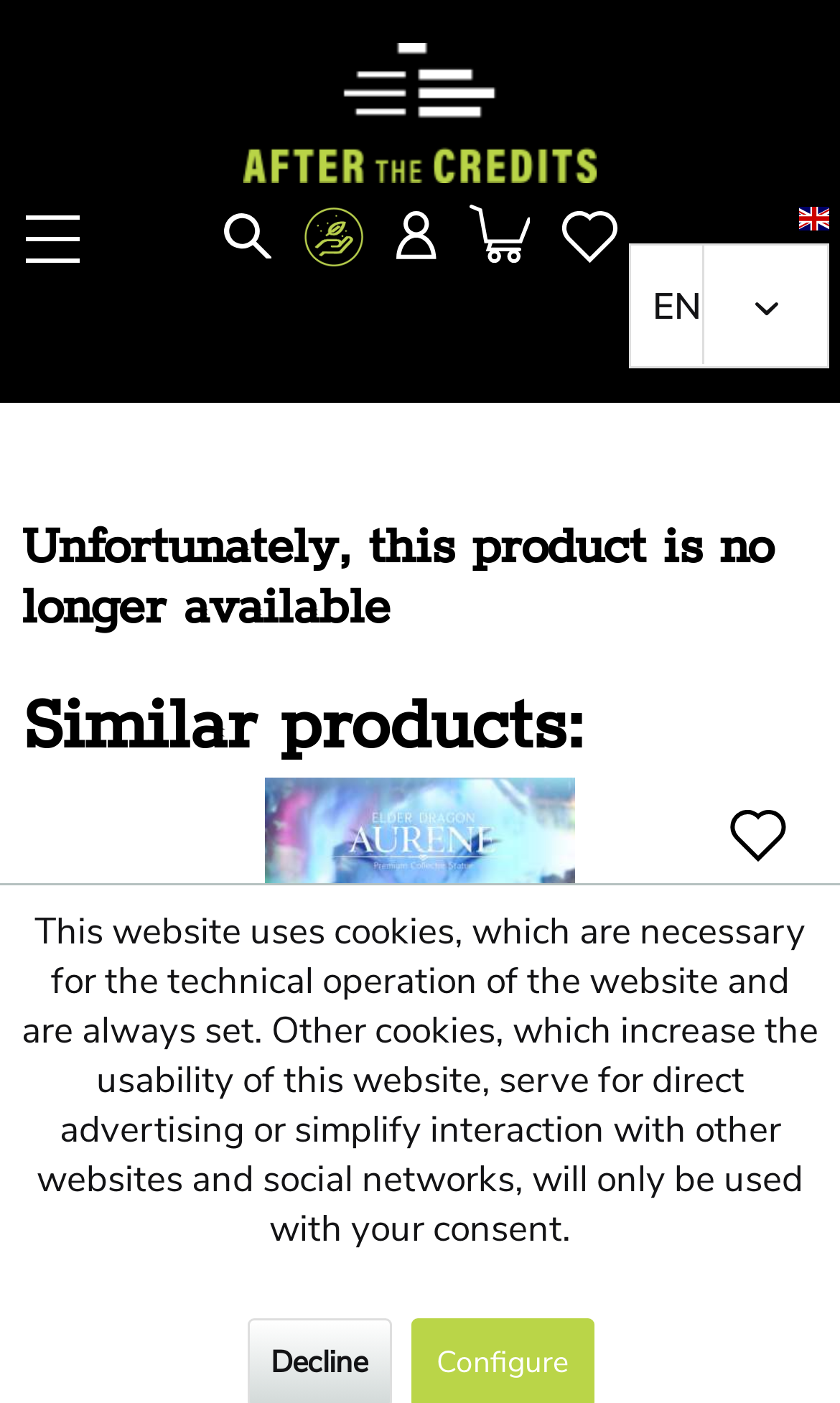Specify the bounding box coordinates of the element's area that should be clicked to execute the given instruction: "Open menu". The coordinates should be four float numbers between 0 and 1, i.e., [left, top, right, bottom].

[0.0, 0.138, 0.154, 0.2]